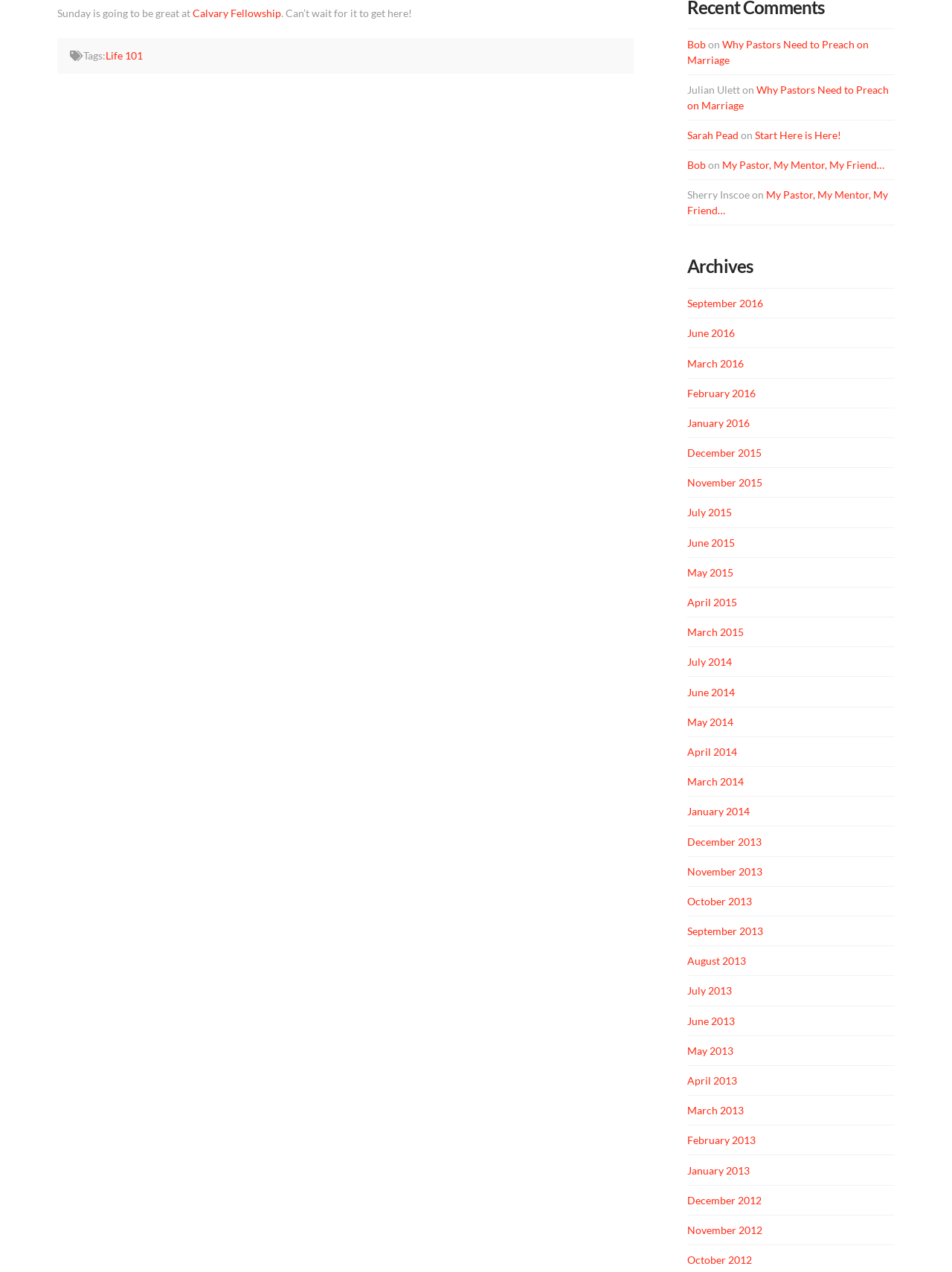Specify the bounding box coordinates (top-left x, top-left y, bottom-right x, bottom-right y) of the UI element in the screenshot that matches this description: Bob

[0.722, 0.03, 0.741, 0.04]